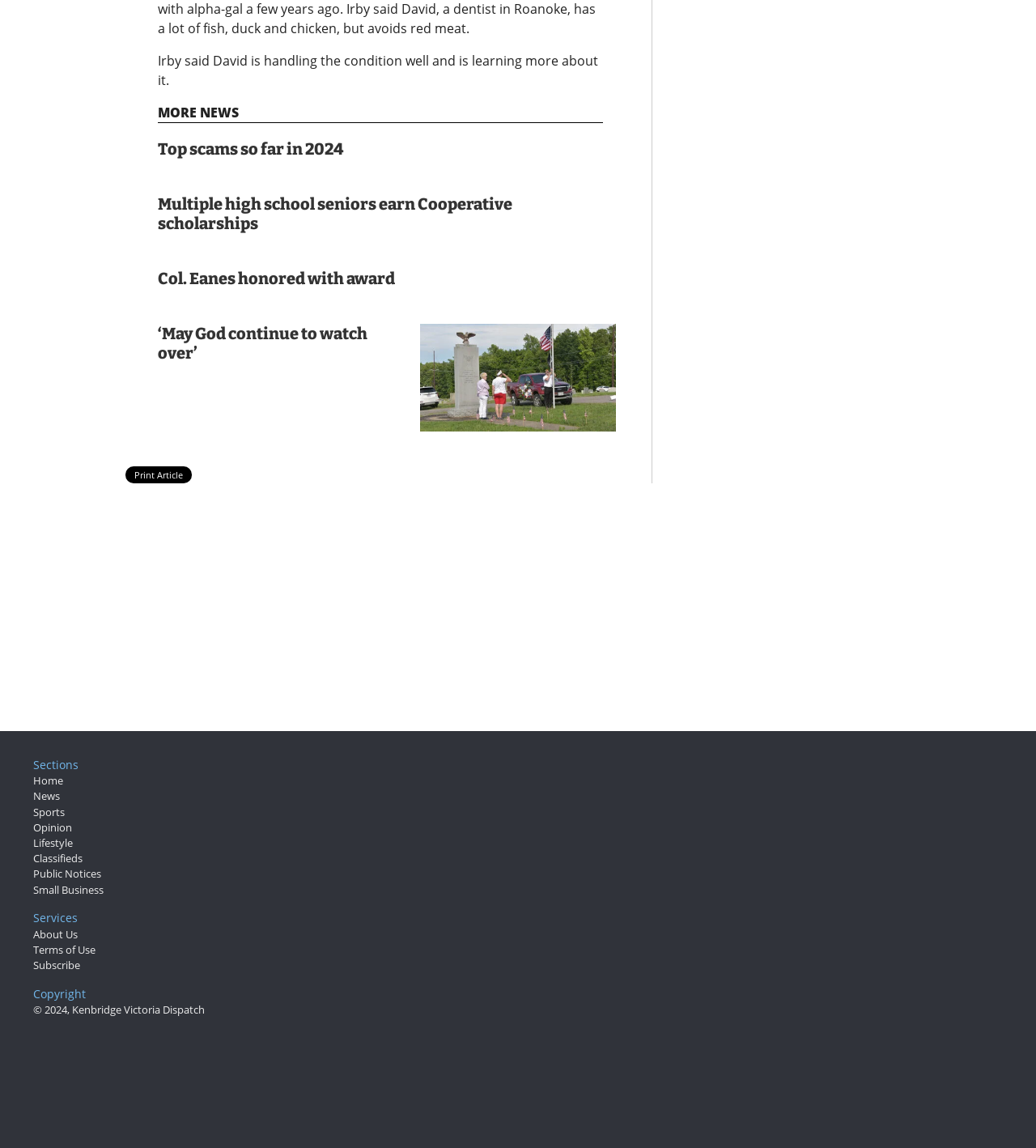What is the copyright information of this website?
Look at the screenshot and respond with one word or a short phrase.

2024, Kenbridge Victoria Dispatch